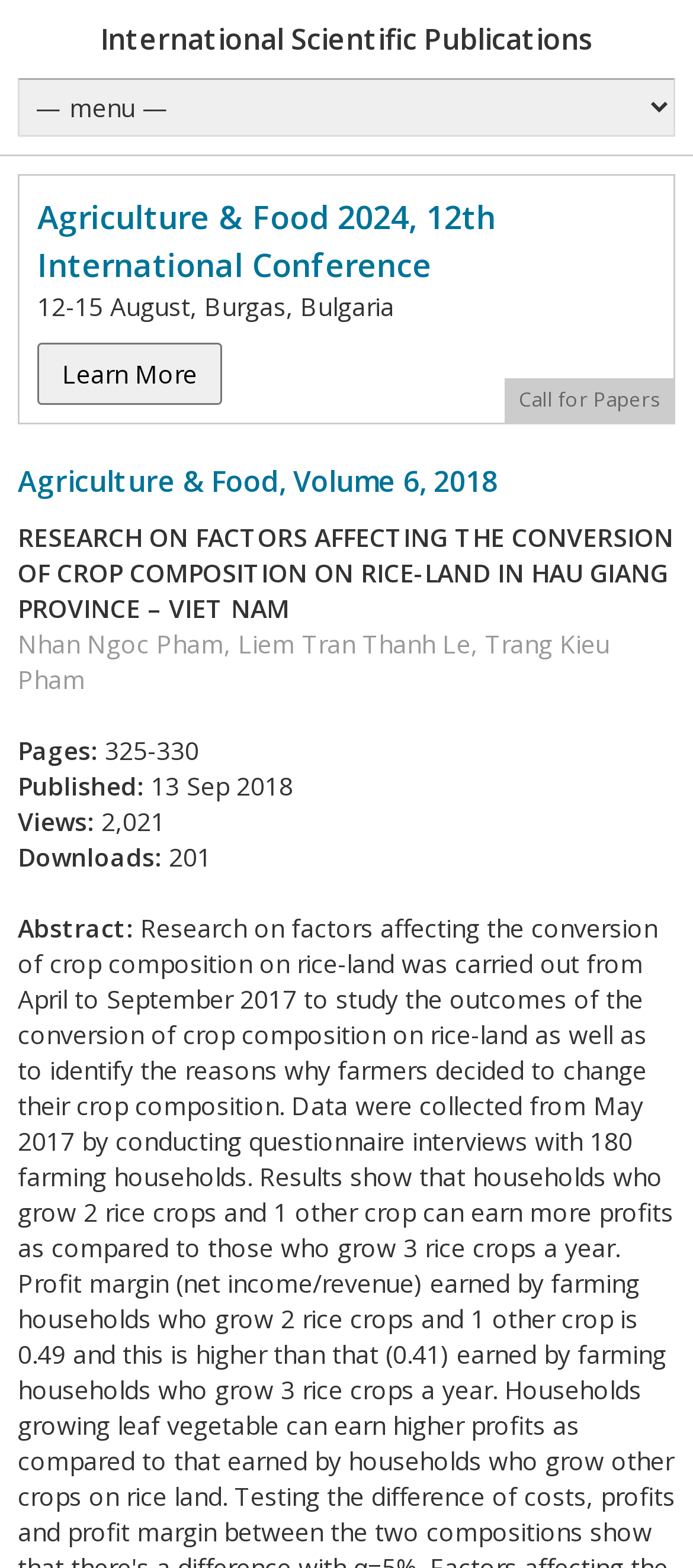Provide a thorough description of the webpage's content and layout.

The webpage appears to be a research paper publication page. At the top, there is a combobox and a link to an international conference, "Agriculture & Food 2024", with a "Learn More" button. Below this, there is a heading indicating the volume and year of the publication, "Agriculture & Food, Volume 6, 2018".

The title of the research paper, "RESEARCH ON FACTORS AFFECTING THE CONVERSION OF CROP COMPOSITION ON RICE-LAND IN HAU GIANG PROVINCE – VIET NAM", is displayed prominently, followed by the authors' names, "Nhan Ngoc Pham, Liem Tran Thanh Le, Trang Kieu Pham".

Below the authors' names, there are several lines of metadata, including the page numbers, "325-330", publication date, "13 Sep 2018", and view and download counts, "2,021" and "201", respectively.

Finally, there is a section labeled "Abstract:", which likely contains a summary of the research paper, although the text is not provided in the accessibility tree.